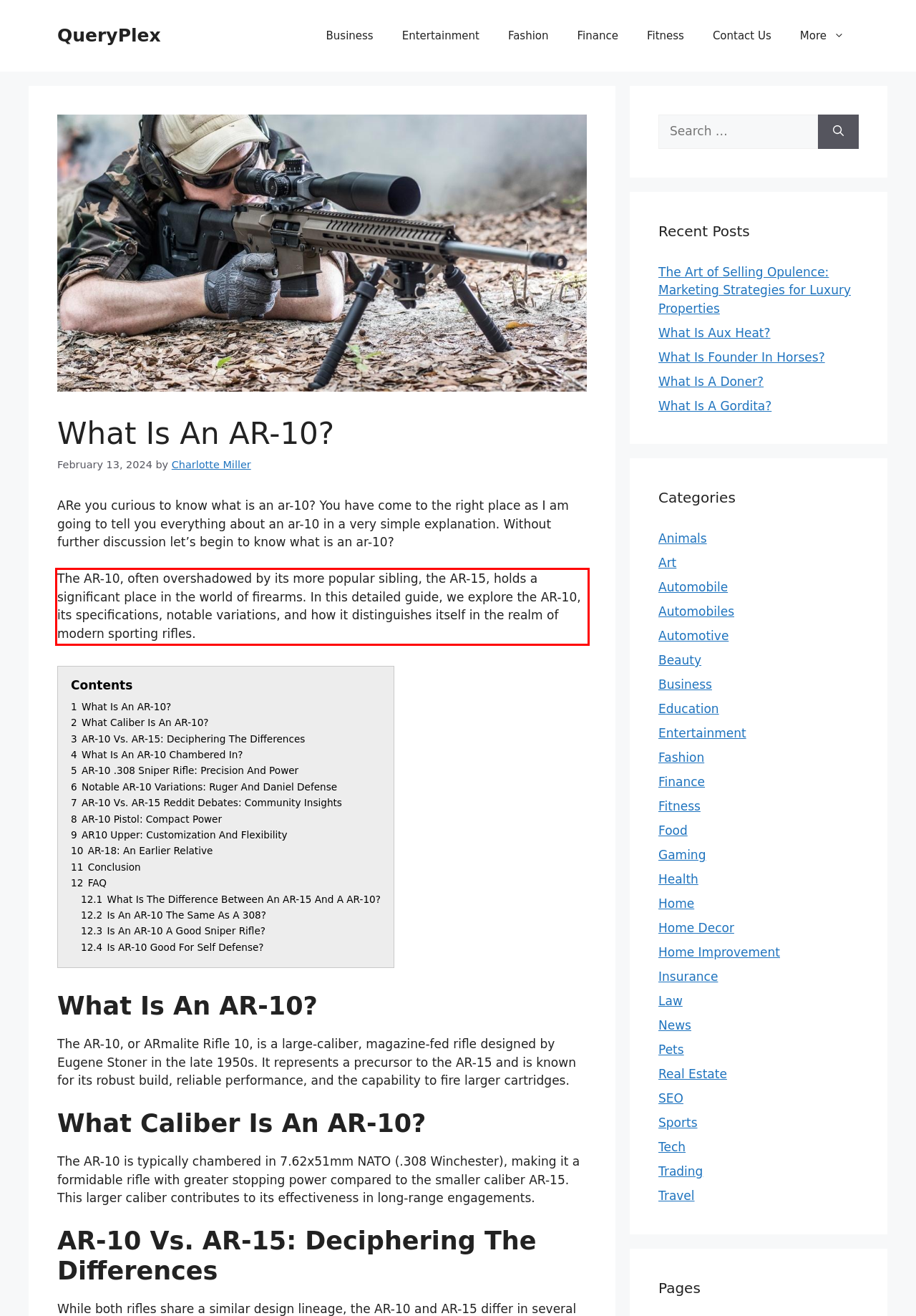There is a UI element on the webpage screenshot marked by a red bounding box. Extract and generate the text content from within this red box.

The AR-10, often overshadowed by its more popular sibling, the AR-15, holds a significant place in the world of firearms. In this detailed guide, we explore the AR-10, its specifications, notable variations, and how it distinguishes itself in the realm of modern sporting rifles.